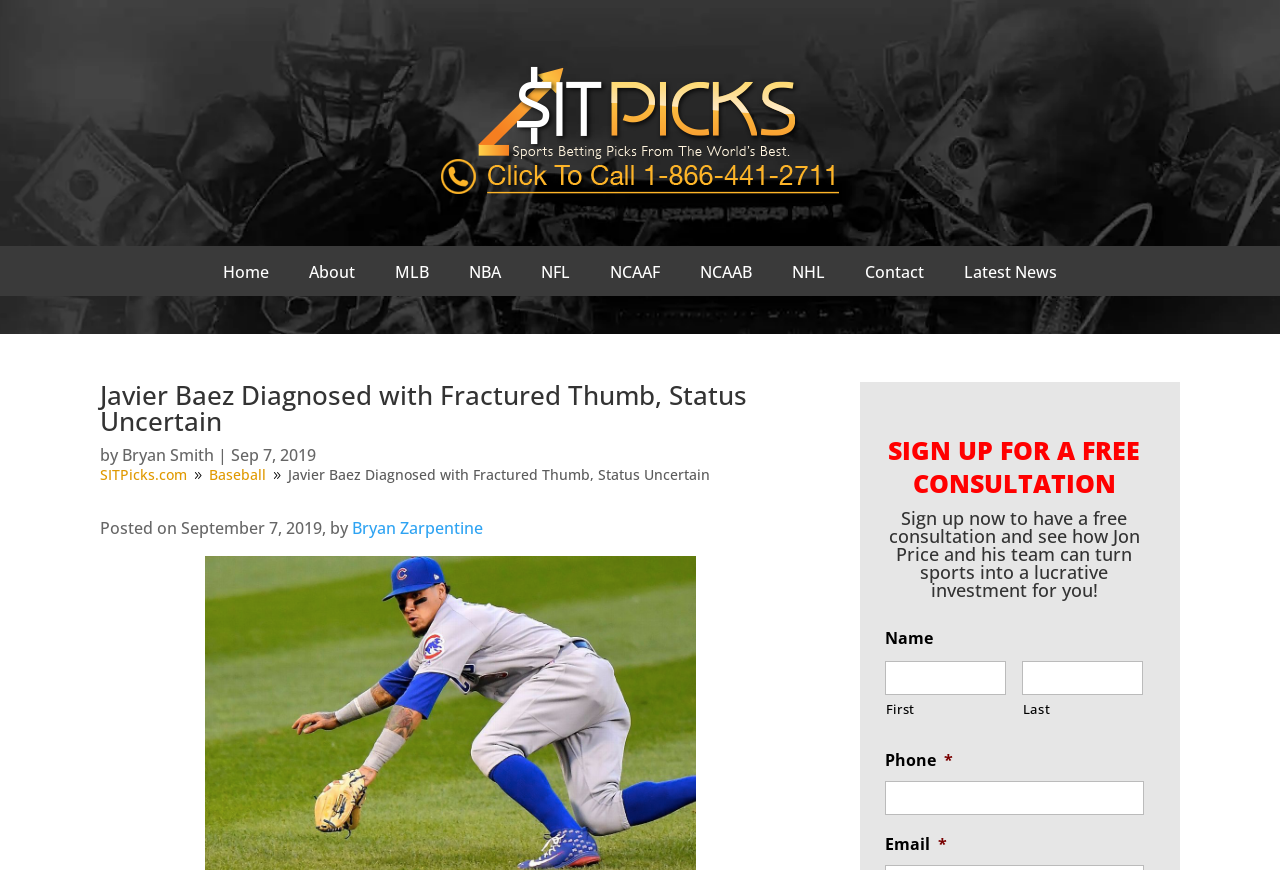Determine the bounding box coordinates for the clickable element to execute this instruction: "Enter first name". Provide the coordinates as four float numbers between 0 and 1, i.e., [left, top, right, bottom].

[0.691, 0.76, 0.786, 0.799]